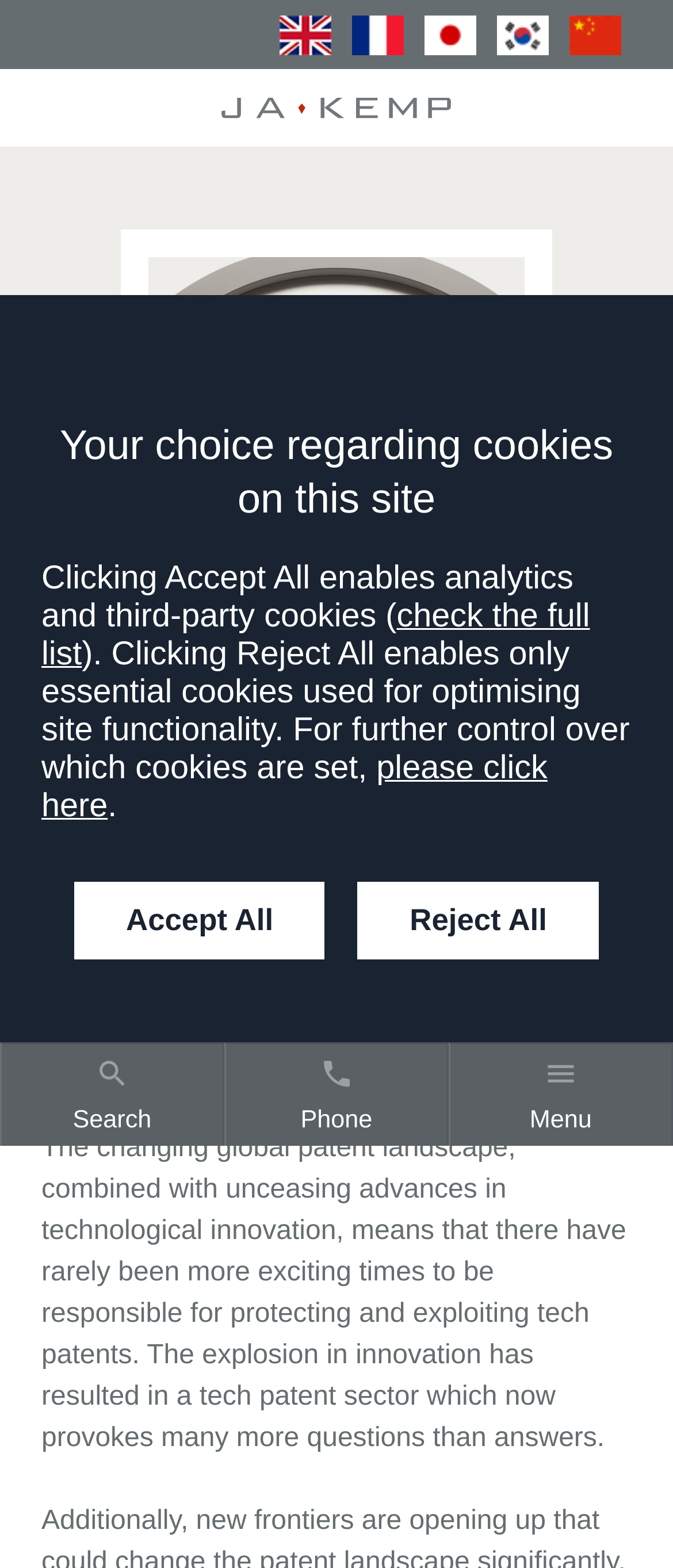Find the bounding box coordinates of the clickable area required to complete the following action: "Search site".

[0.075, 0.831, 0.755, 0.897]